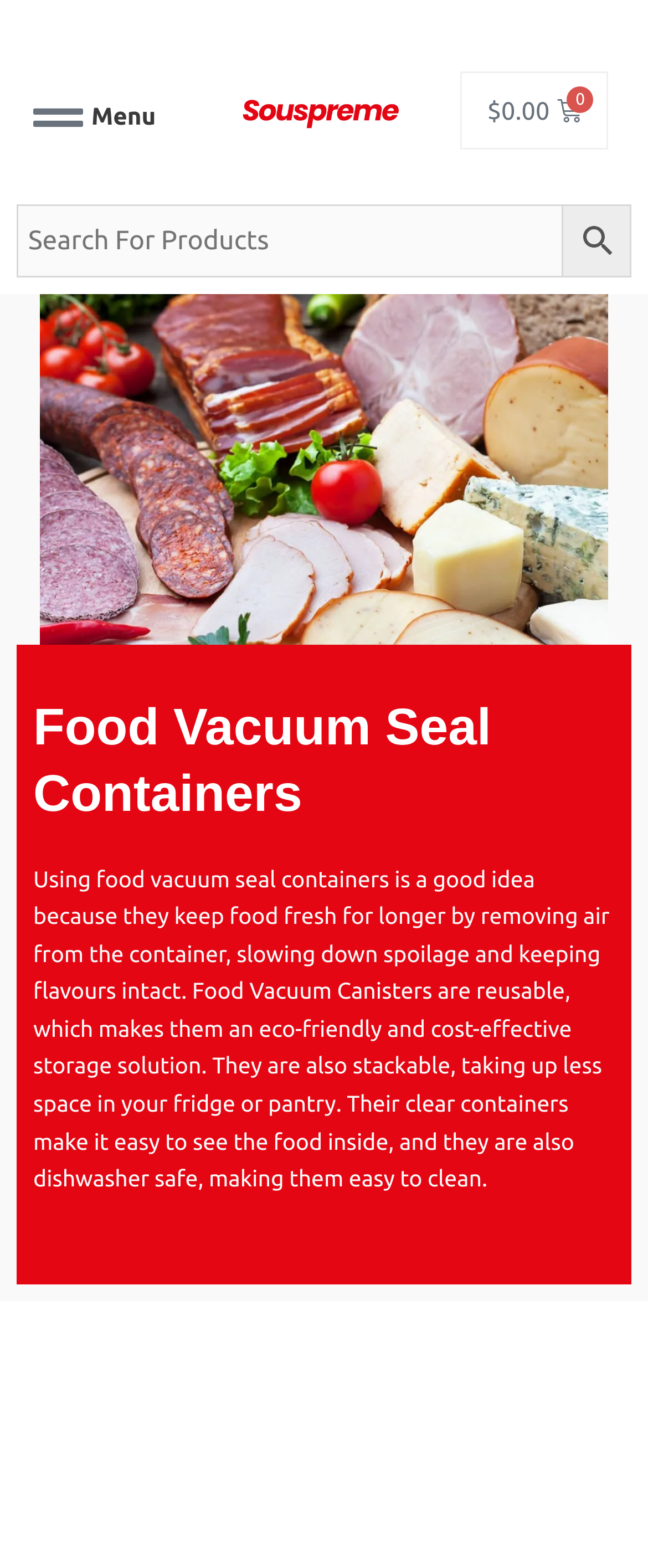Are food vacuum canisters reusable?
Look at the webpage screenshot and answer the question with a detailed explanation.

According to the webpage, Food Vacuum Canisters are reusable, which makes them an eco-friendly and cost-effective storage solution.